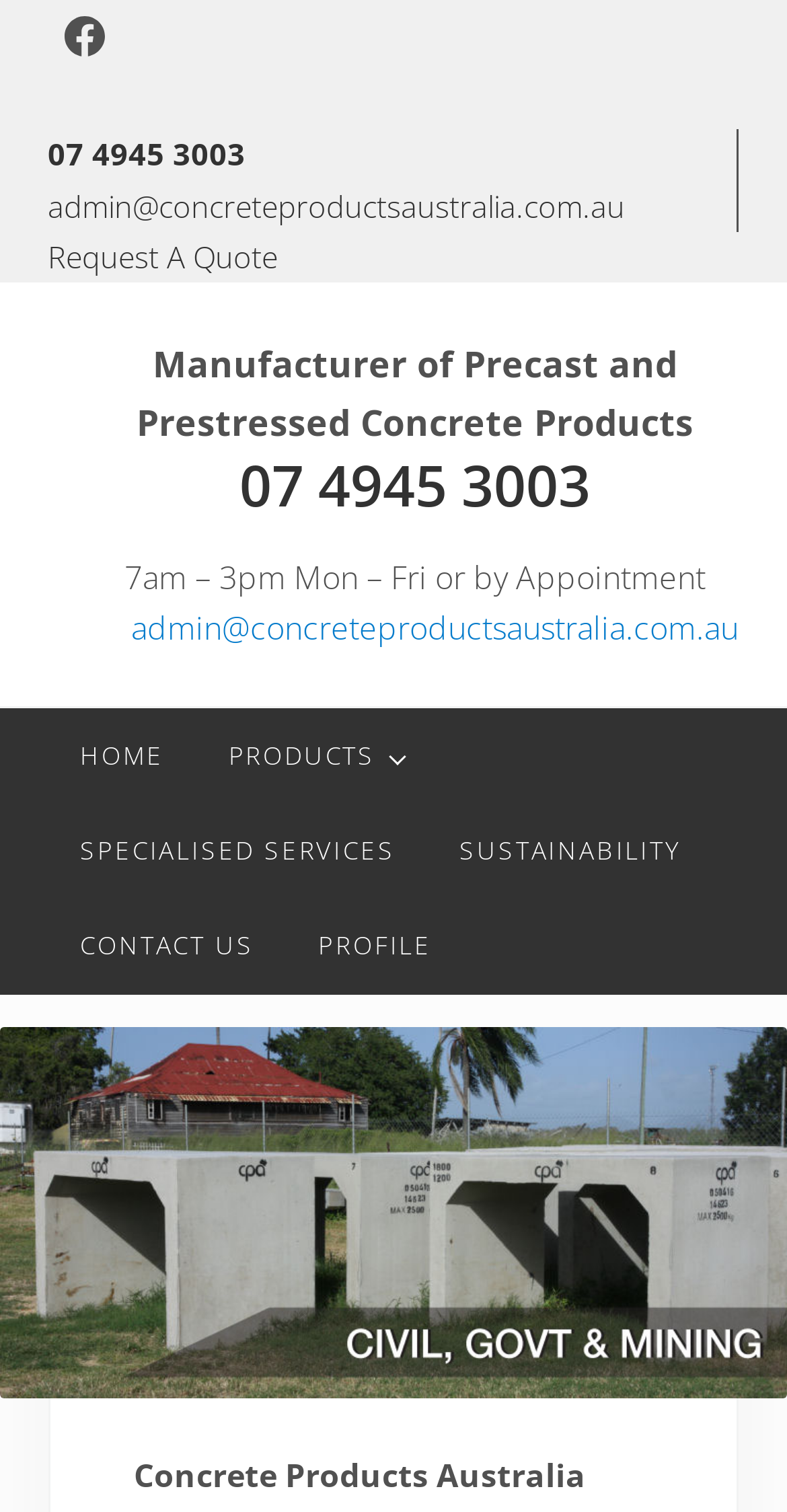Identify the coordinates of the bounding box for the element that must be clicked to accomplish the instruction: "View contact us page".

[0.061, 0.594, 0.364, 0.657]